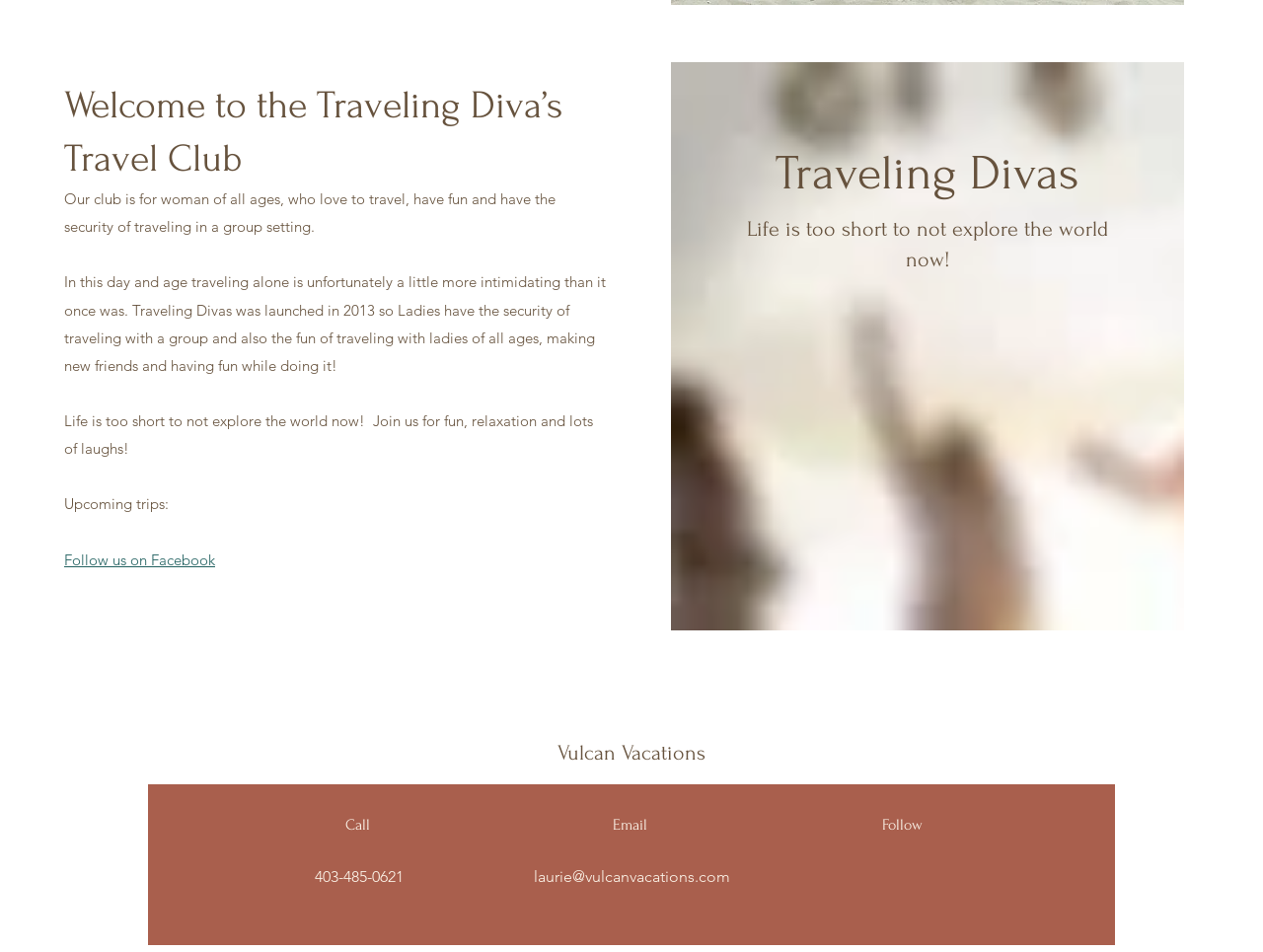What is the email address to contact?
Look at the image and provide a detailed response to the question.

The email address can be found in the 'Email' section at the bottom-center of the webpage, with a bounding box of [0.422, 0.911, 0.578, 0.931].